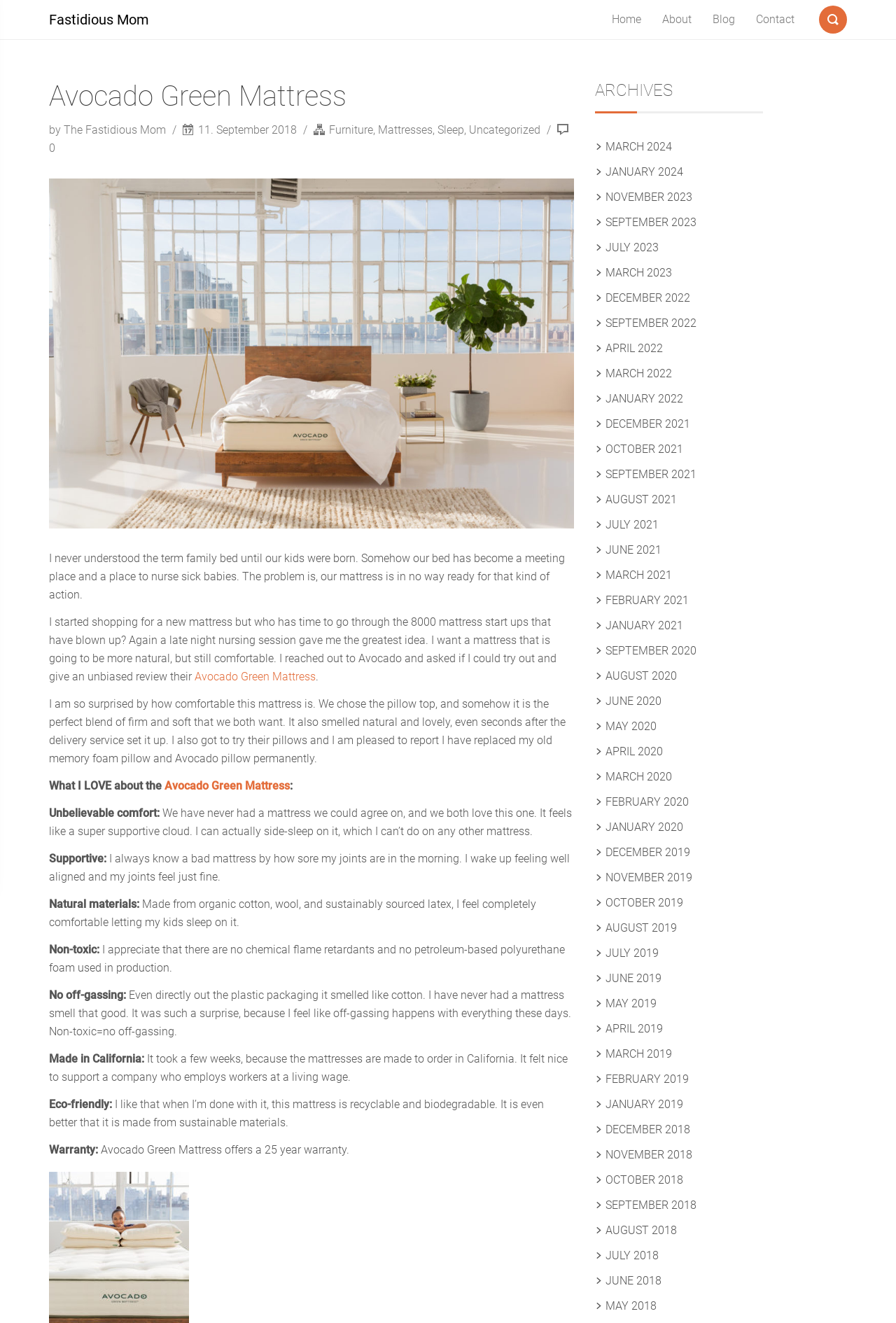Can you find the bounding box coordinates of the area I should click to execute the following instruction: "read the article about Avocado Green Mattress"?

[0.055, 0.417, 0.63, 0.455]